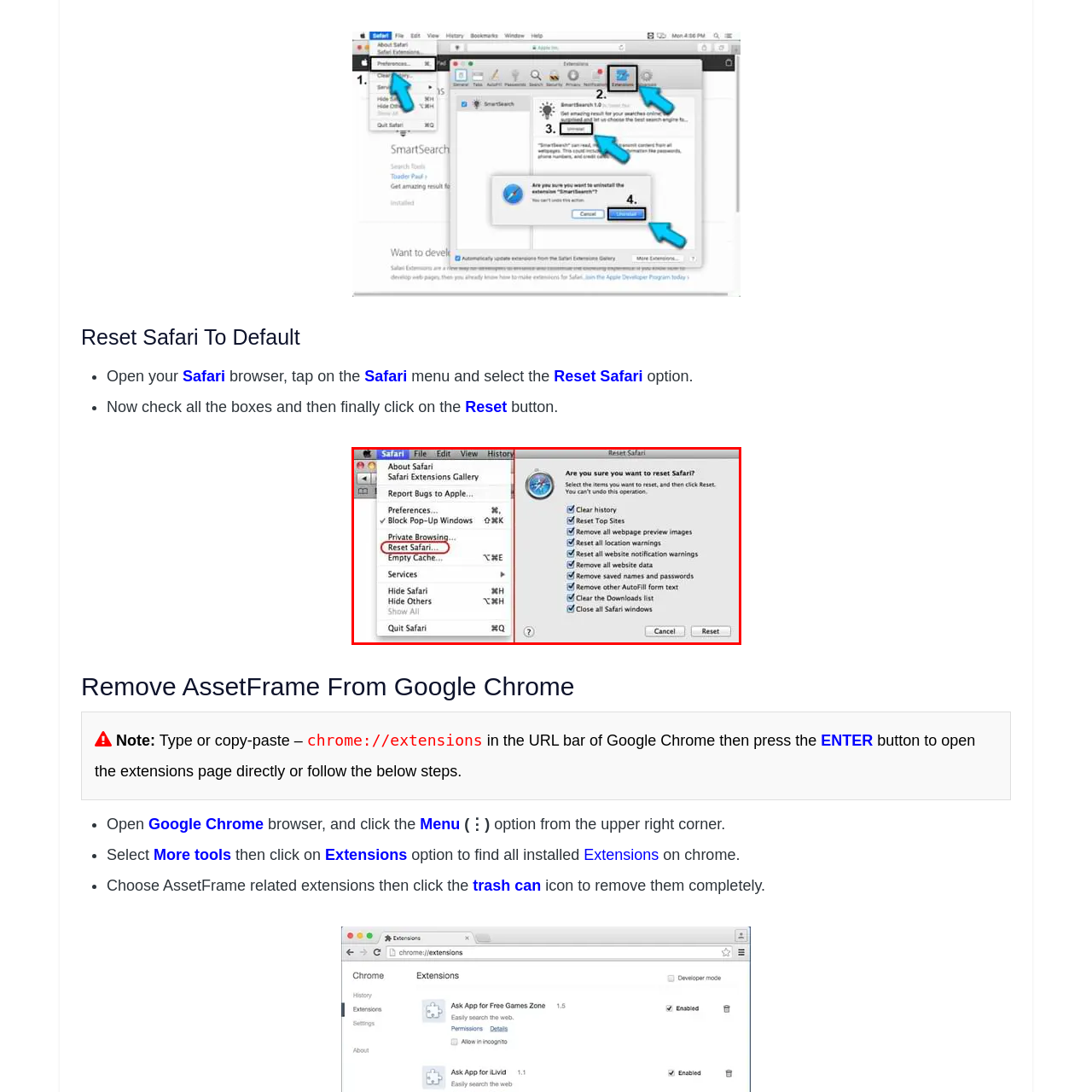Describe in detail what you see in the image highlighted by the red border.

In this image, the user interface of the Safari browser is displayed, showcasing the "Reset Safari" feature. On the left side, the Safari menu is open with the "Reset Safari..." option highlighted, inviting the user to initiate the reset process. The right side of the screen presents a confirmation dialog asking, "Are you sure you want to reset Safari?" Here, users can select various items to clear, including browsing history, form data, and website notifications. Each item has a corresponding checkbox, allowing users to customize which data to delete. The interface signifies an important tool for managing browser data, promoting optimal performance and privacy for Safari users.